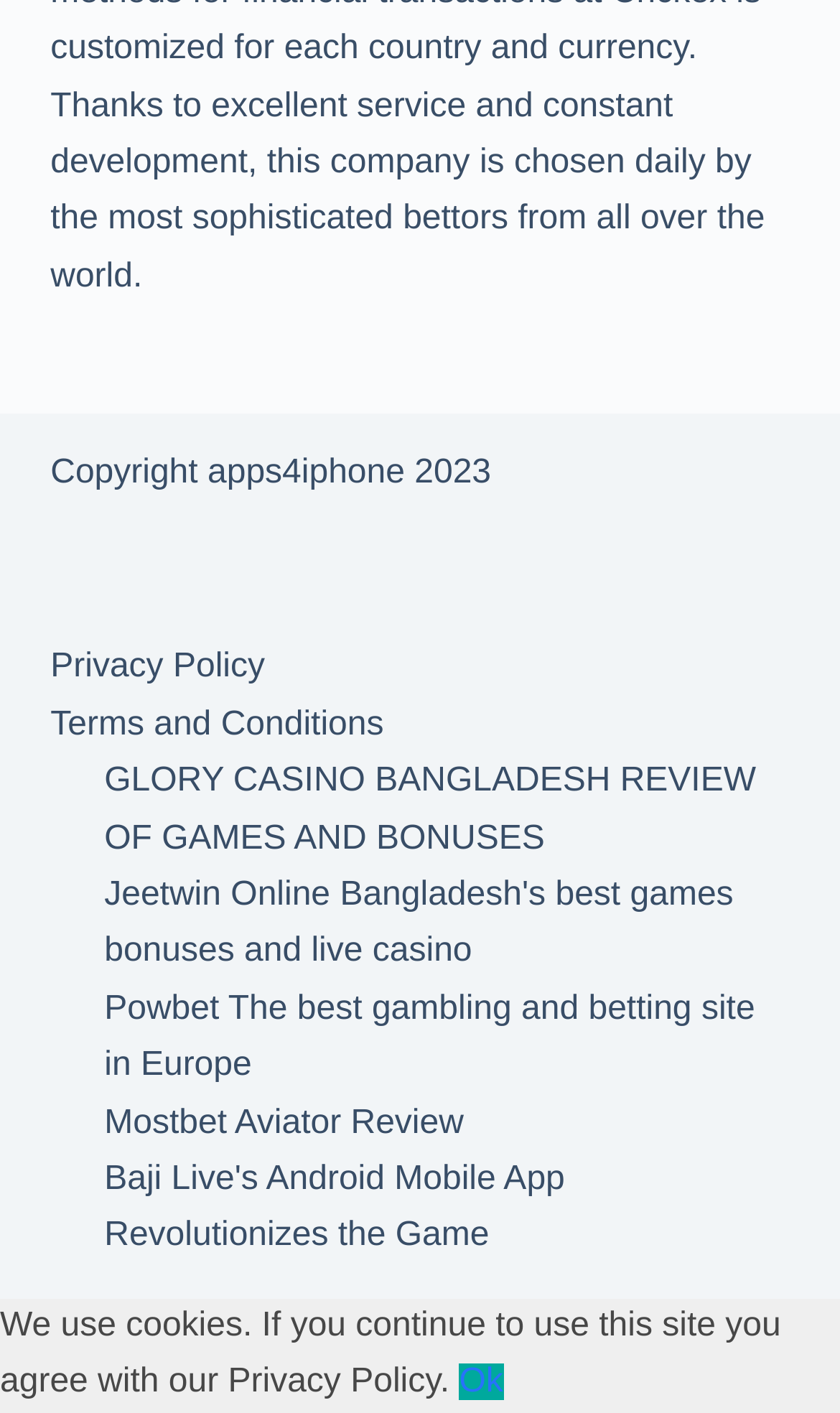How many links to external websites are present on this webpage? Based on the image, give a response in one word or a short phrase.

6